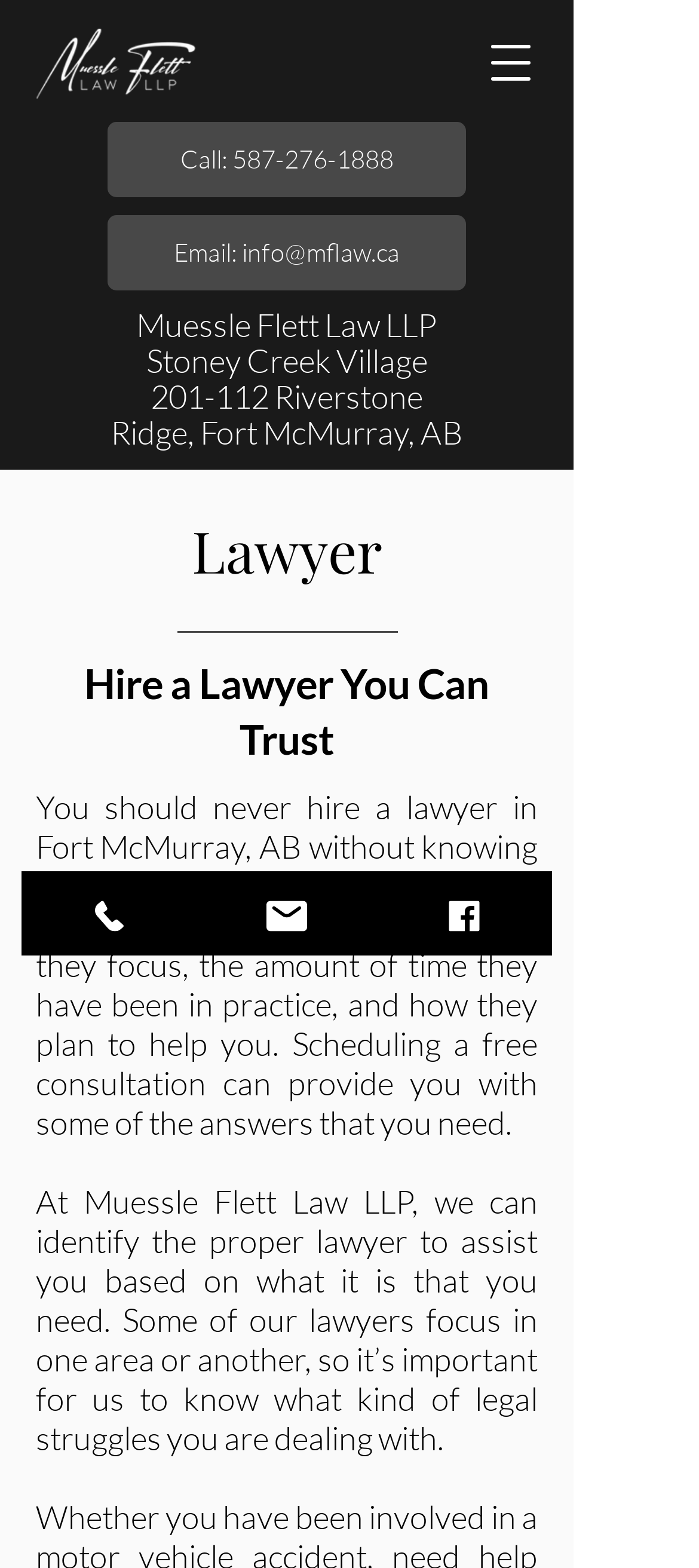Given the description "Facebook", determine the bounding box of the corresponding UI element.

[0.537, 0.556, 0.79, 0.609]